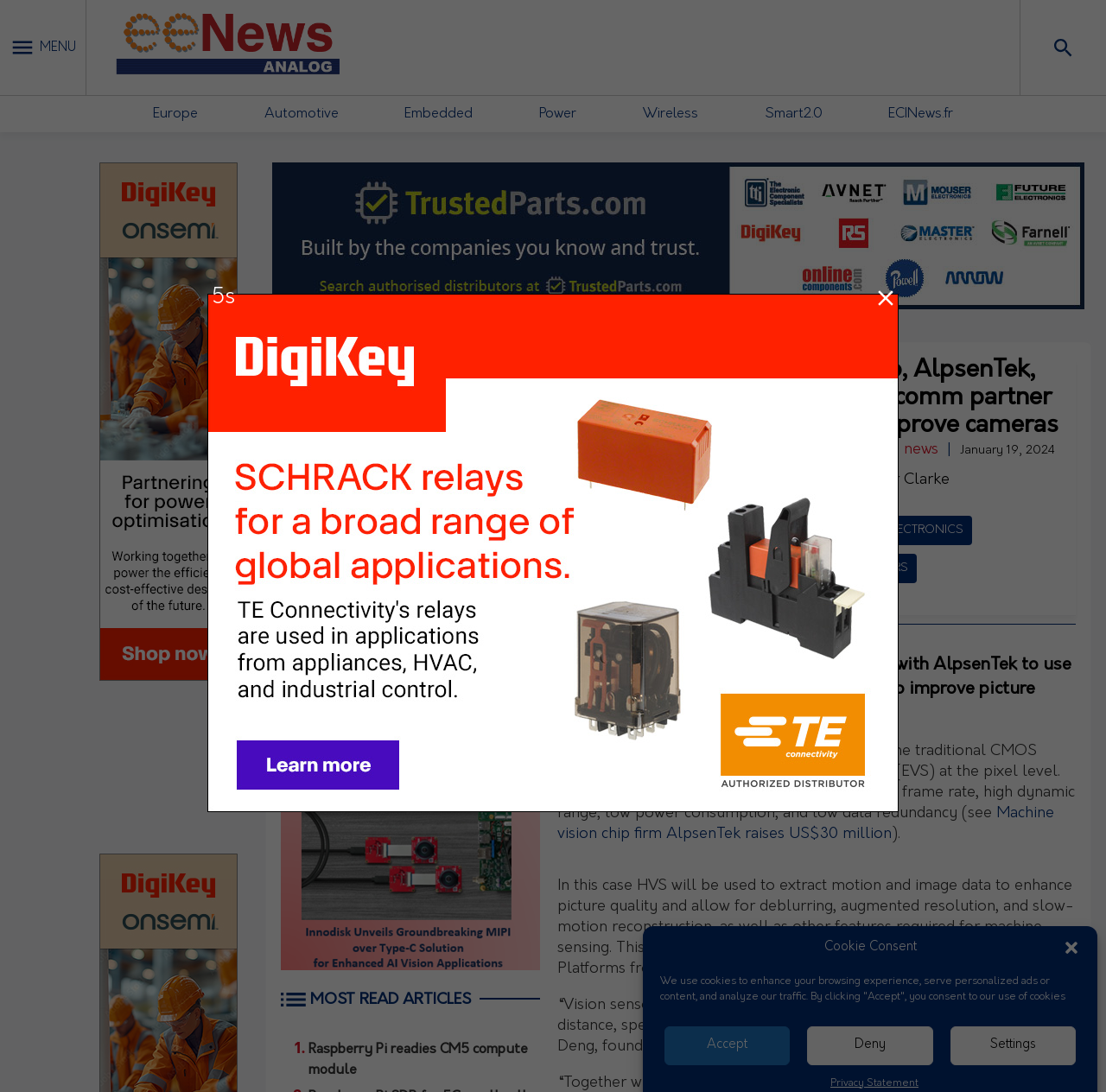Predict the bounding box for the UI component with the following description: "Automotive".

[0.239, 0.098, 0.306, 0.111]